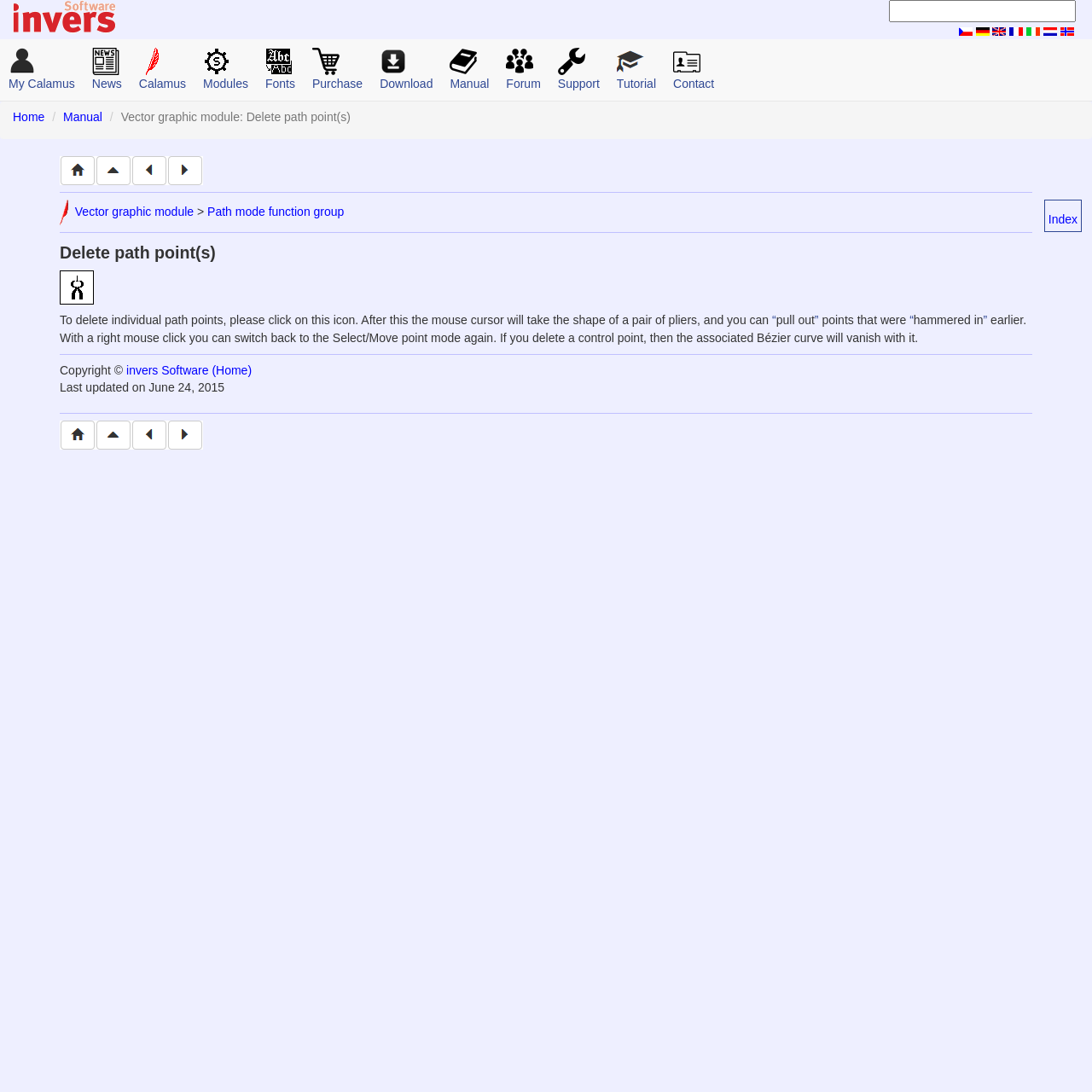Refer to the image and provide a thorough answer to this question:
How many language options are available?

The language options are listed at the top right corner of the webpage, and there are 8 options: cs, de, en, fr, it, nl, no.